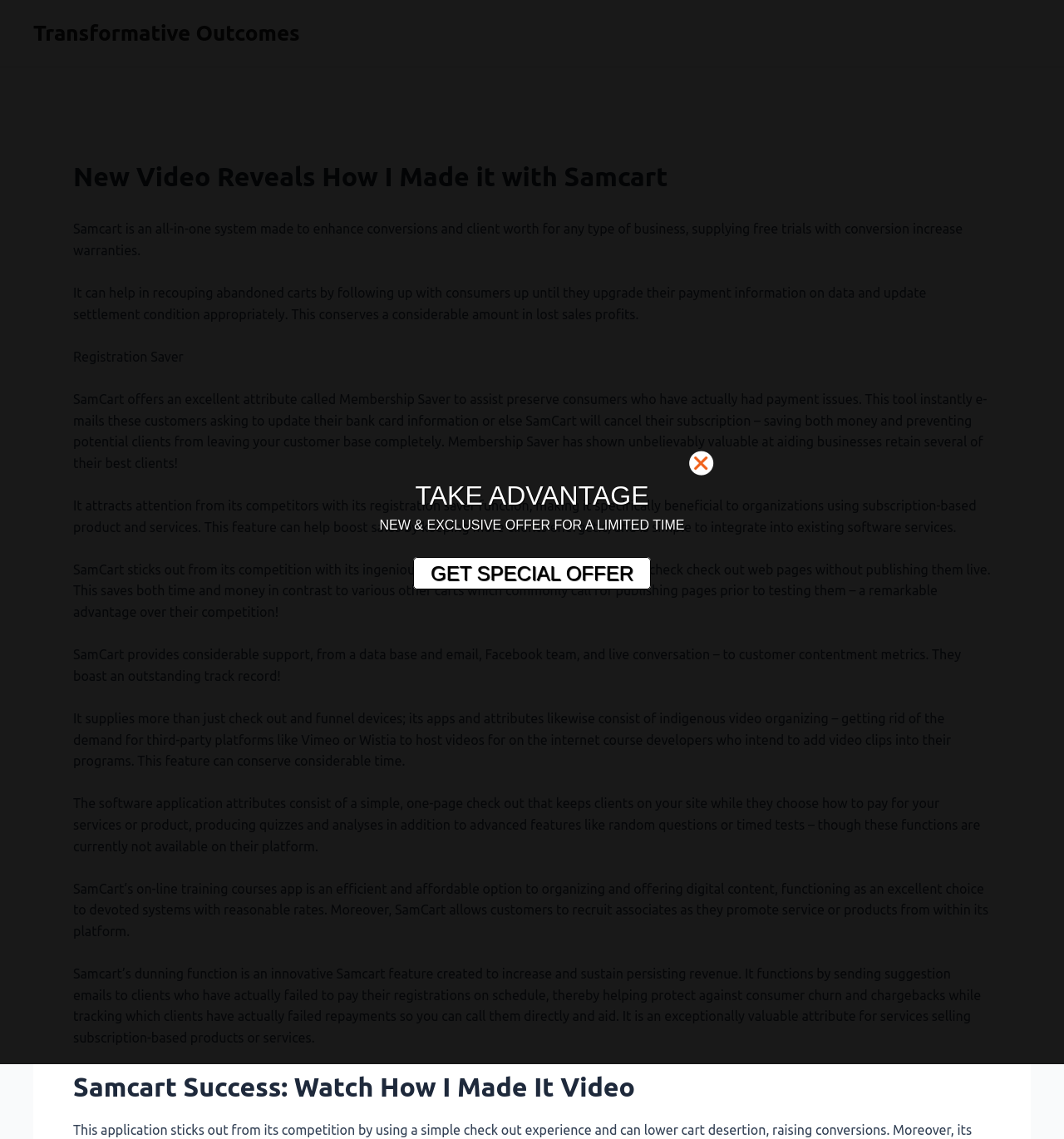Please provide a detailed answer to the question below based on the screenshot: 
What is Samcart?

Based on the webpage content, Samcart is described as an all-in-one system made to enhance conversions and client worth for any type of business, supplying free trials with conversion increase warranties.